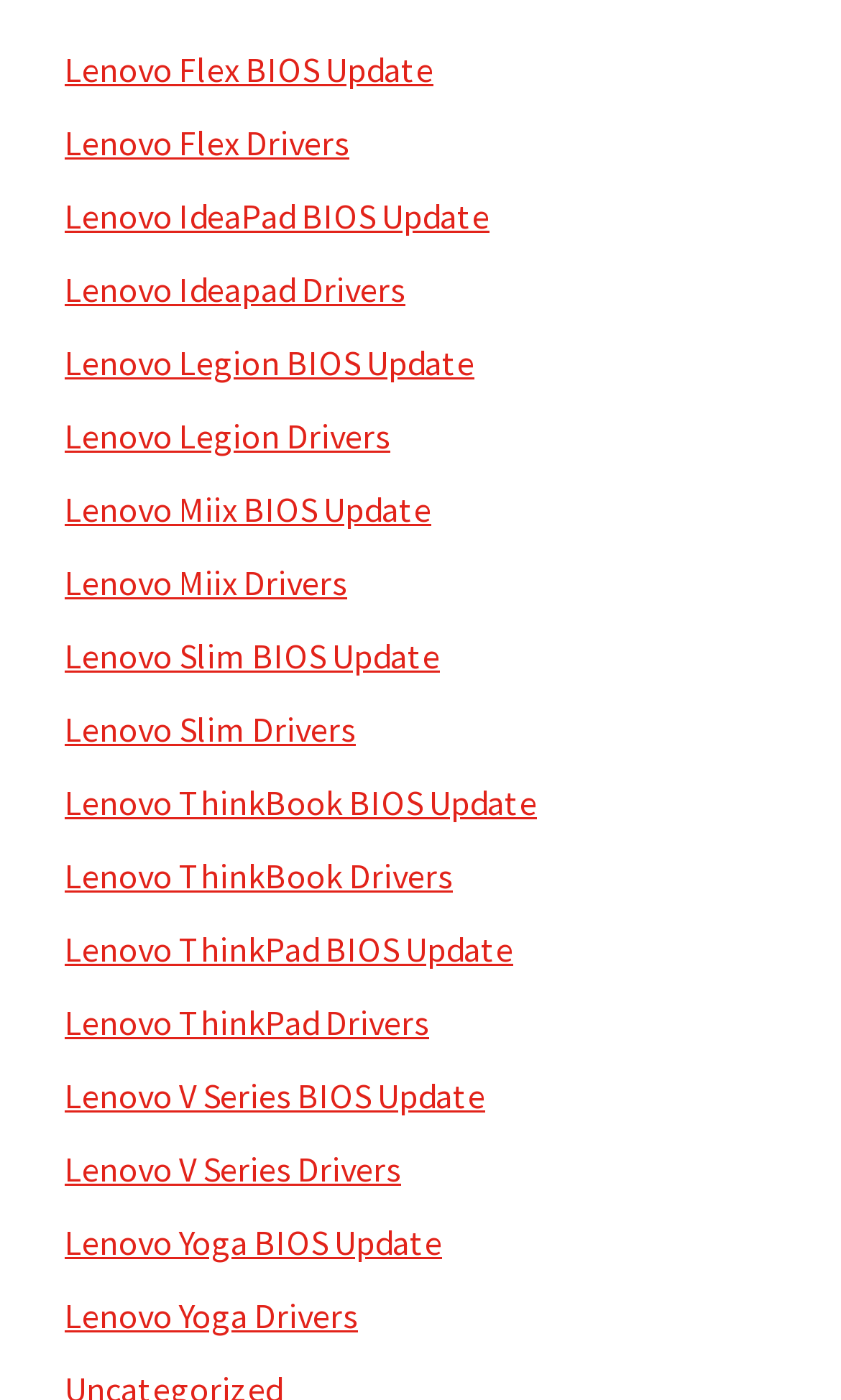Locate the bounding box for the described UI element: "Lenovo V Series BIOS Update". Ensure the coordinates are four float numbers between 0 and 1, formatted as [left, top, right, bottom].

[0.077, 0.767, 0.577, 0.797]